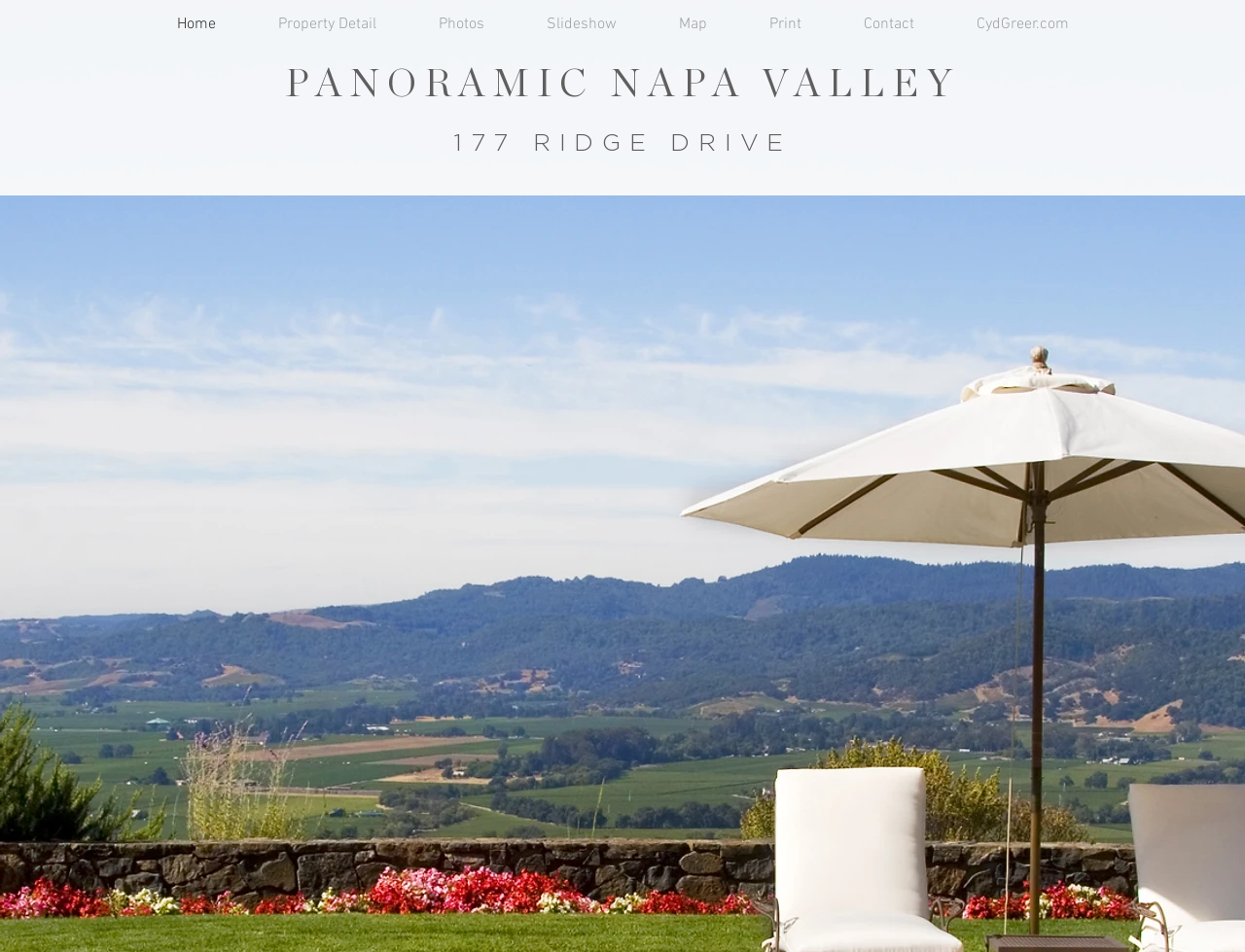Give a detailed account of the webpage, highlighting key information.

The webpage is about a real estate property, specifically a 67-acre buildable parcel in Napa Valley. At the top of the page, there is a navigation menu with 8 links: "Home", "Property Detail", "Photos", "Slideshow", "Map", "Print", "Contact", and "CydGreer.com". These links are aligned horizontally and take up about 88% of the page width.

Below the navigation menu, there are two headings. The first heading, "PANORAMIC NAPA VALLEY", is in a larger font size and spans about 76% of the page width. The second heading, "177 RIDGE DRIVE", is slightly smaller in font size and spans about 76% of the page width, positioned below the first heading.

There is no clear indication of the presence of images or other multimedia elements on the page, but the links to "Photos" and "Slideshow" suggest that there may be visual content related to the property. The "Map" link also implies that there may be a geographic representation of the property's location.